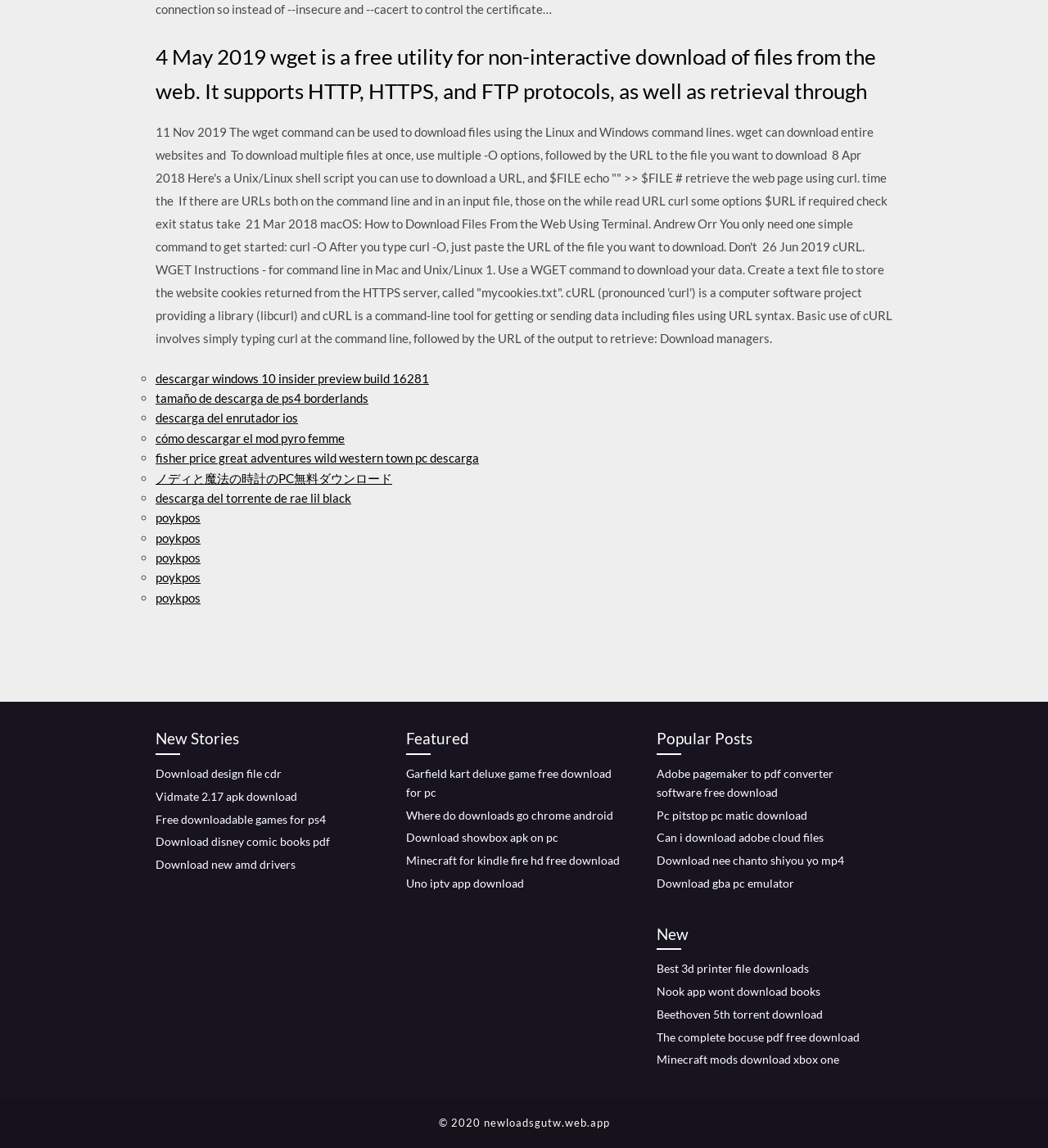What is the topic of the webpage?
Based on the image, answer the question in a detailed manner.

Based on the content of the webpage, it appears to be a collection of links and information related to downloading various files, including software, games, and documents.